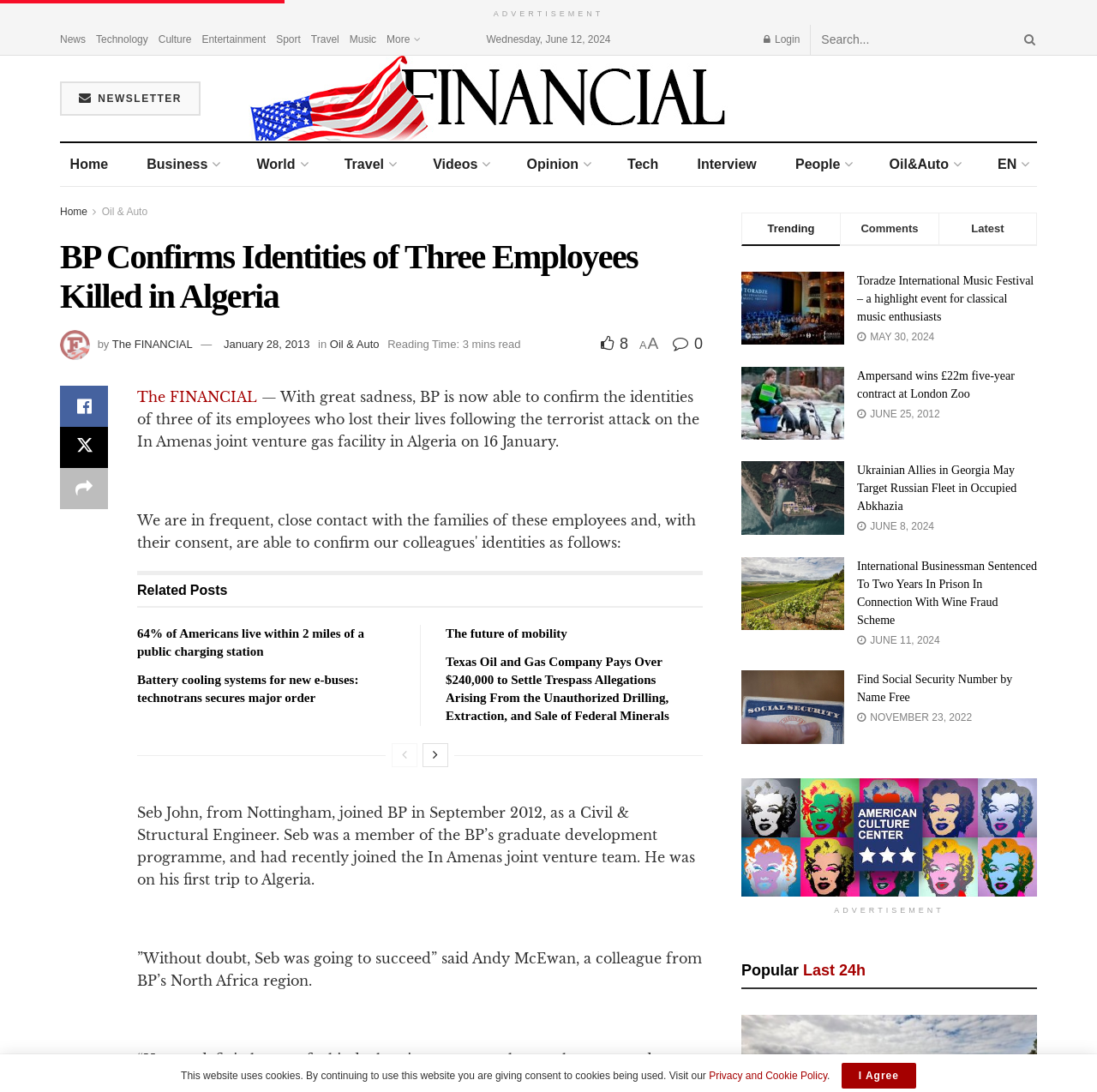Find the bounding box coordinates of the clickable element required to execute the following instruction: "Click on the 'News' link". Provide the coordinates as four float numbers between 0 and 1, i.e., [left, top, right, bottom].

[0.055, 0.022, 0.078, 0.05]